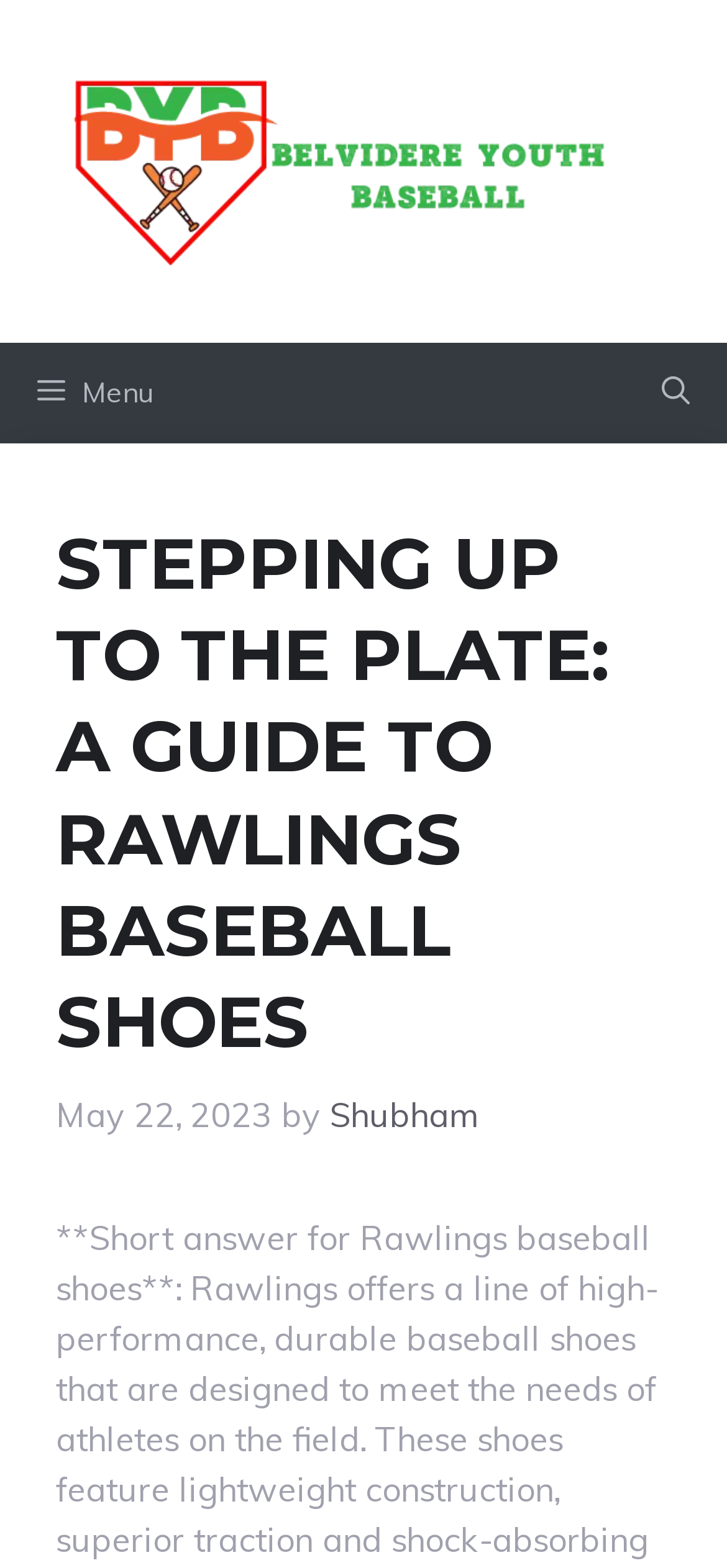Summarize the webpage in an elaborate manner.

The webpage is about a guide to Rawlings baseball shoes, specifically titled "Stepping Up to the Plate: A Guide to Rawlings Baseball Shoes". At the top of the page, there is a banner with a link to "Belvidere Youth Baseball" accompanied by an image with the same name. Below the banner, there is a primary navigation menu with a "Menu" button and an "Open search" button to the right.

The main content of the page is headed by a large title "STEPPING UP TO THE PLATE: A GUIDE TO RAWLINGS BASEBALL SHOES" which takes up most of the width of the page. Below the title, there is a timestamp "May 22, 2023" followed by the author's name "Shubham". The author's name is a clickable link.